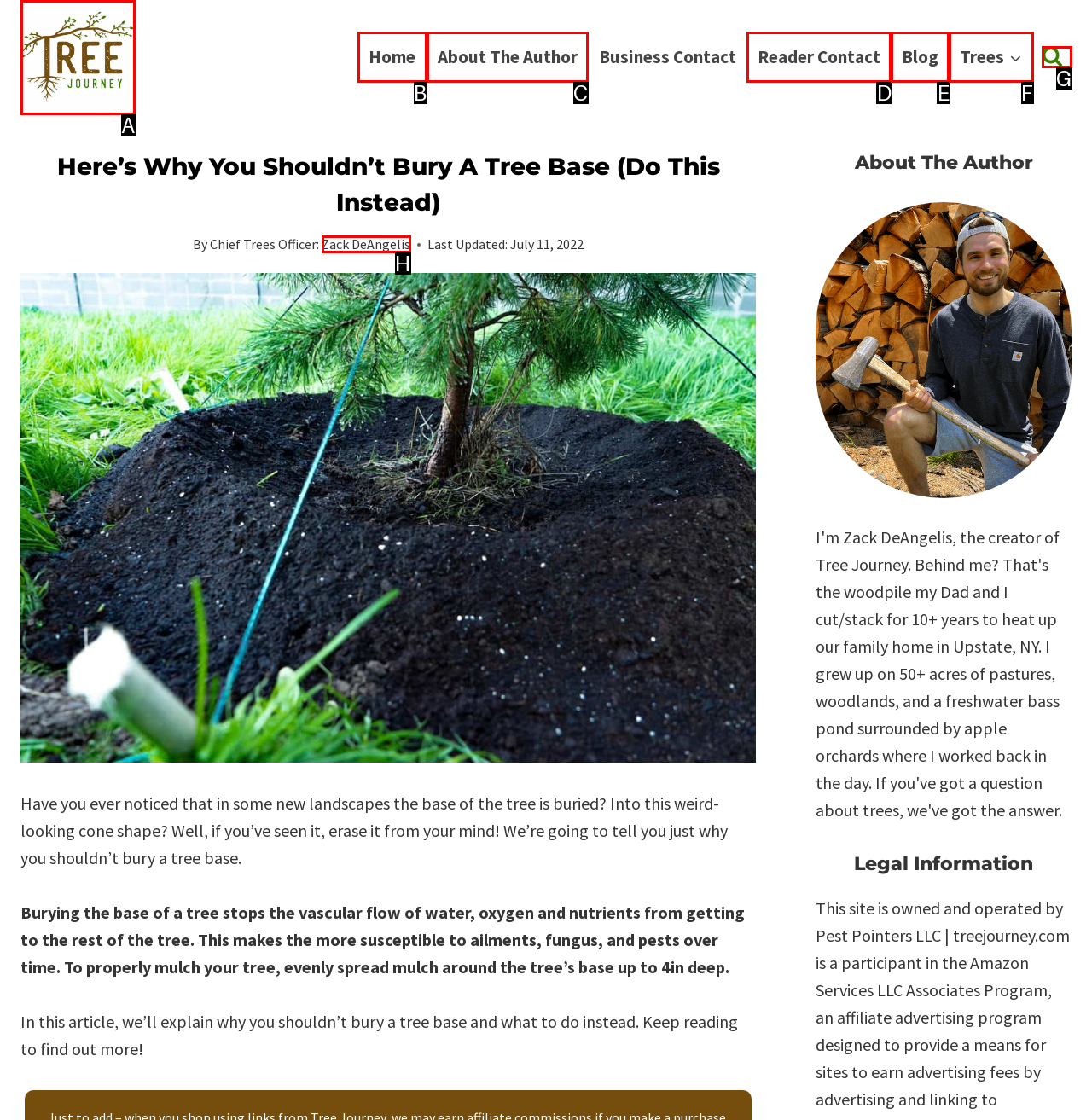Select the letter that corresponds to the UI element described as: Zack DeAngelis
Answer by providing the letter from the given choices.

H